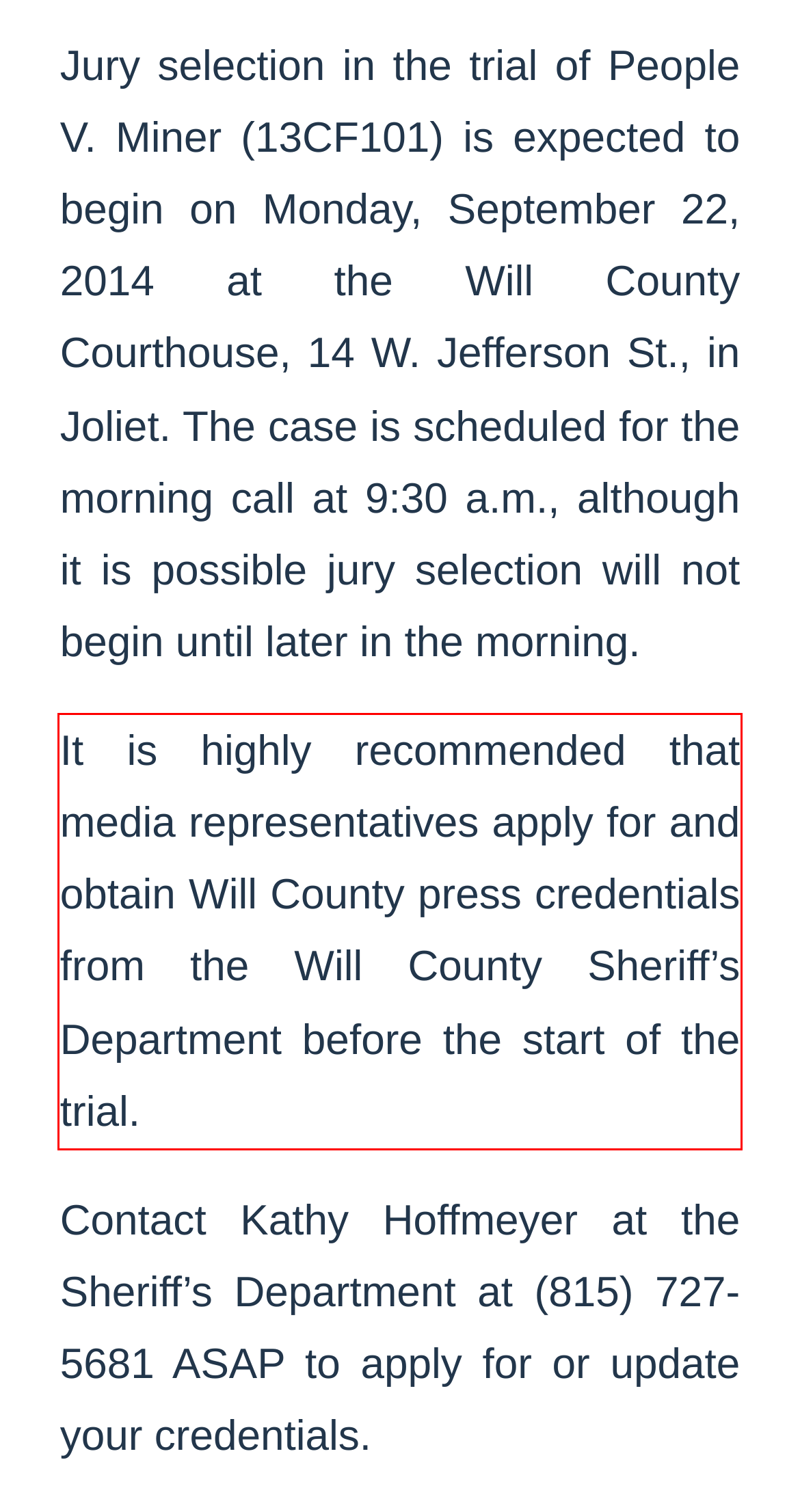Please extract the text content within the red bounding box on the webpage screenshot using OCR.

It is highly recommended that media representatives apply for and obtain Will County press credentials from the Will County Sheriff’s Department before the start of the trial.